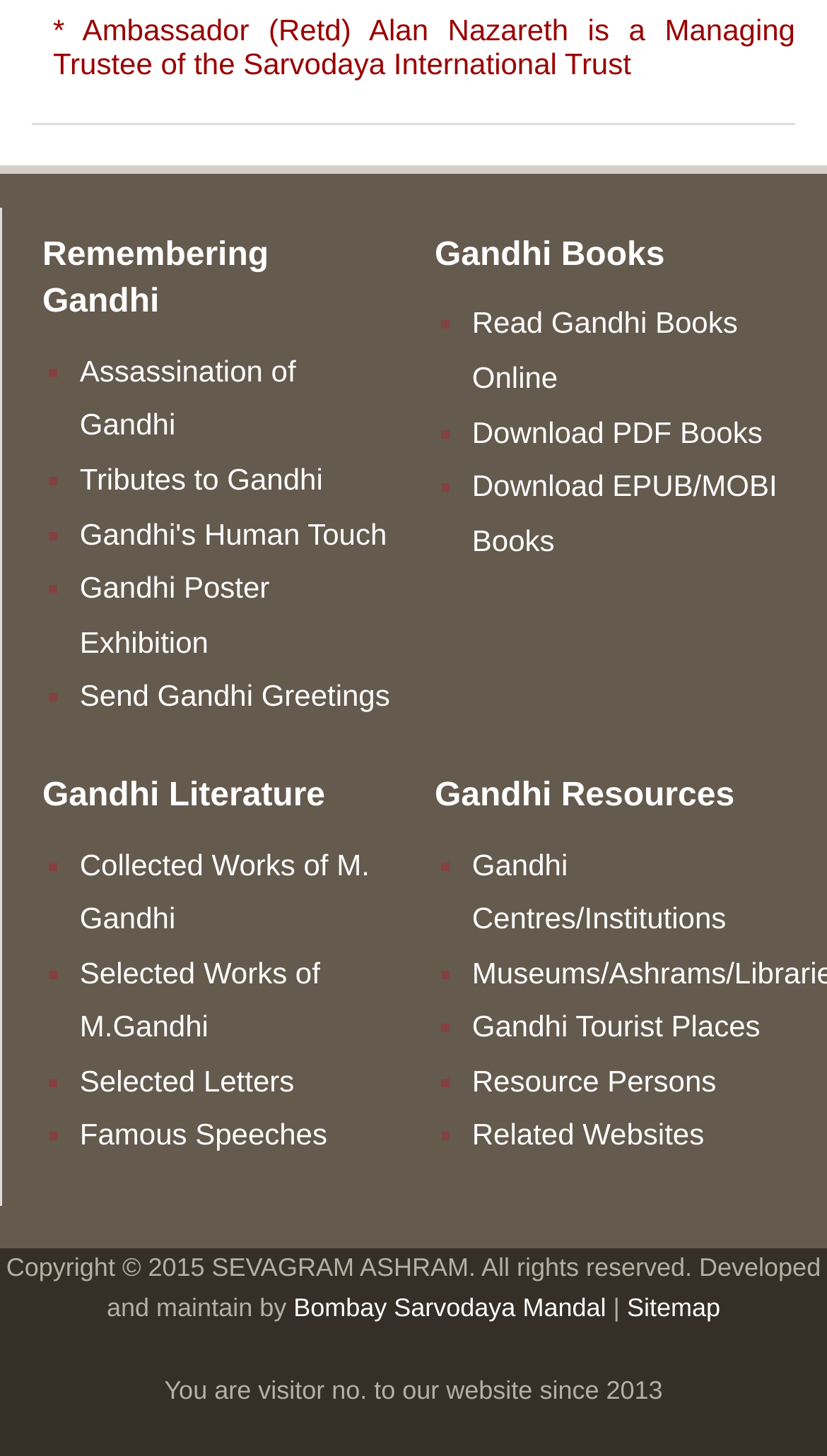Please identify the bounding box coordinates of the clickable area that will fulfill the following instruction: "Read about Assassination of Gandhi". The coordinates should be in the format of four float numbers between 0 and 1, i.e., [left, top, right, bottom].

[0.096, 0.243, 0.358, 0.303]